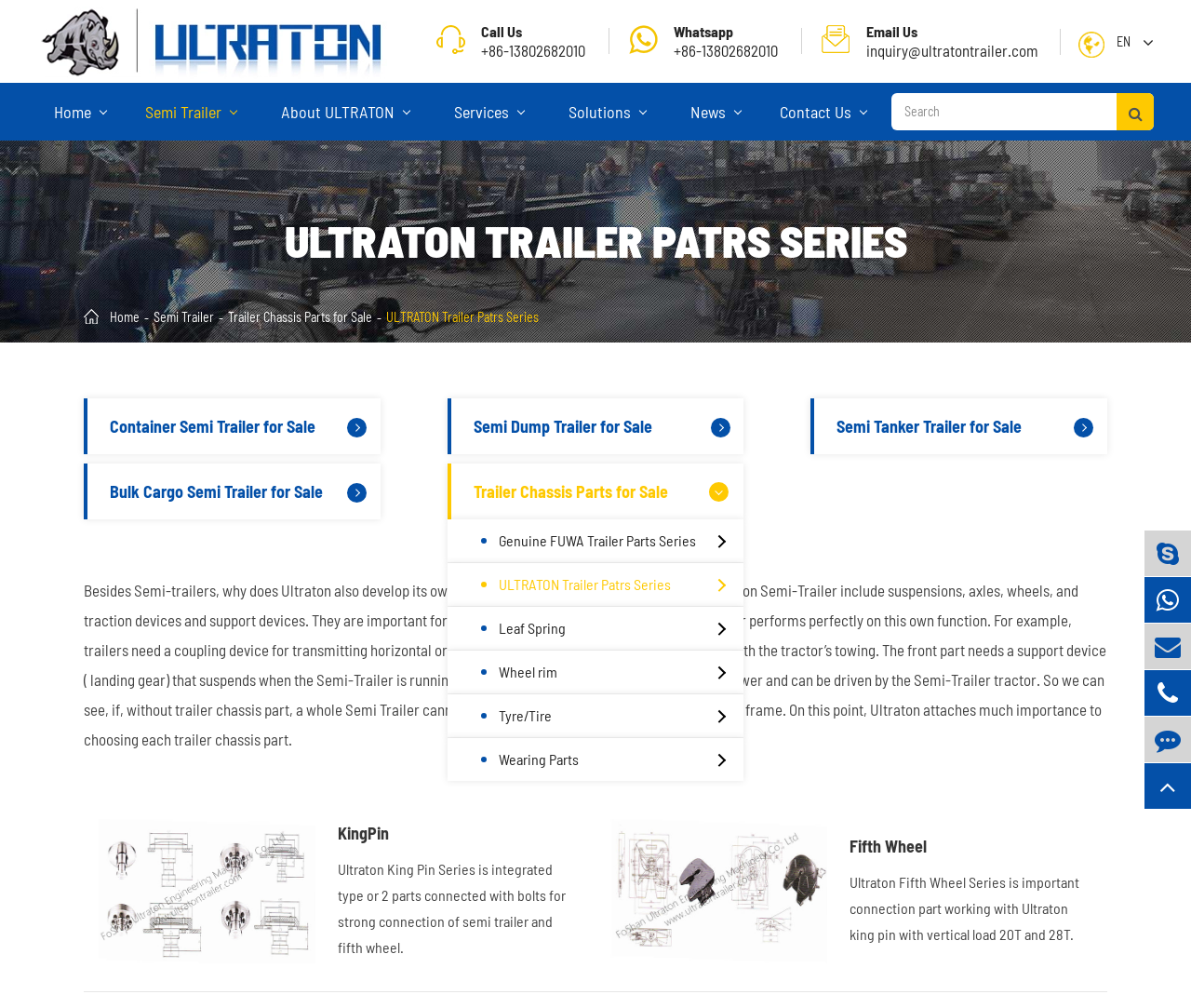Find and specify the bounding box coordinates that correspond to the clickable region for the instruction: "Send an email".

[0.673, 0.022, 0.872, 0.059]